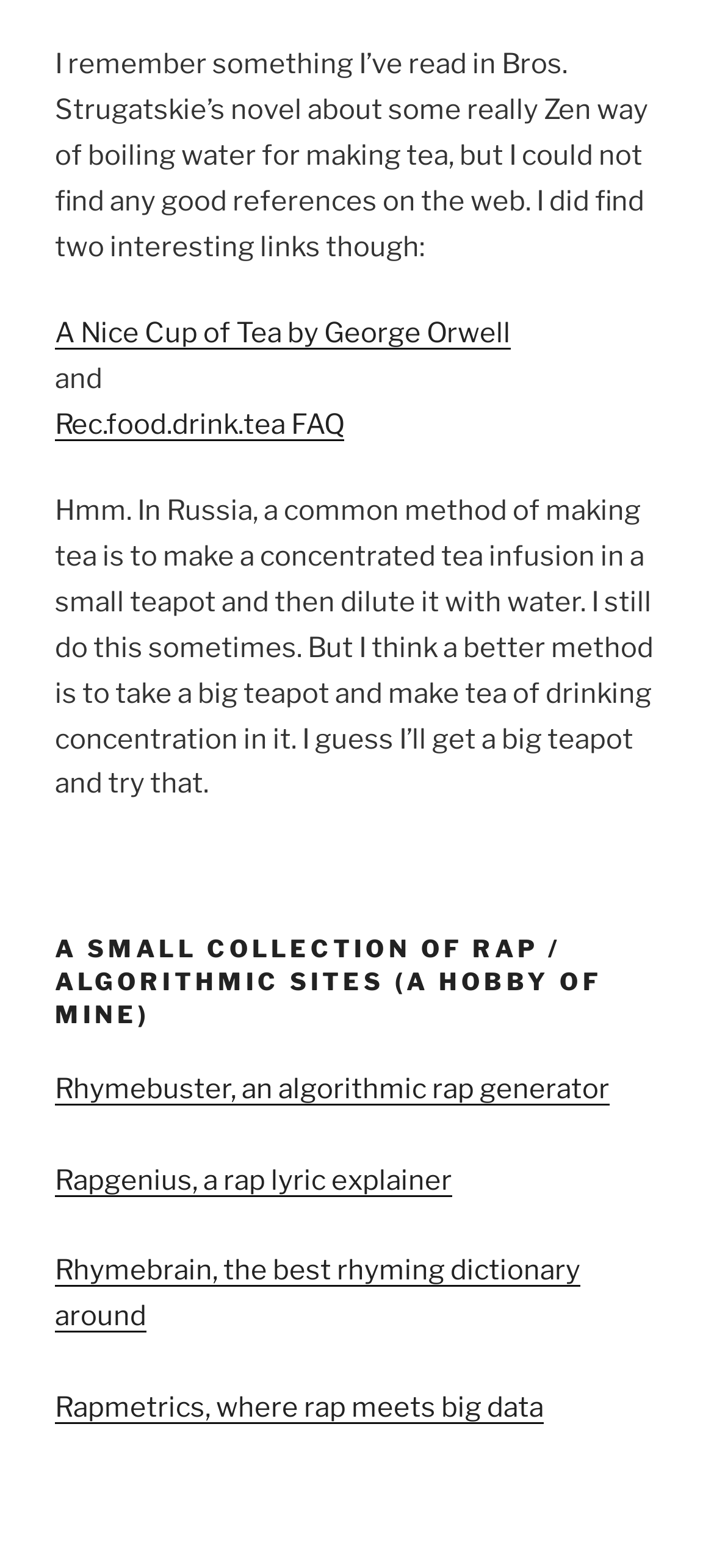Calculate the bounding box coordinates of the UI element given the description: "Rapgenius, a rap lyric explainer".

[0.077, 0.742, 0.633, 0.763]